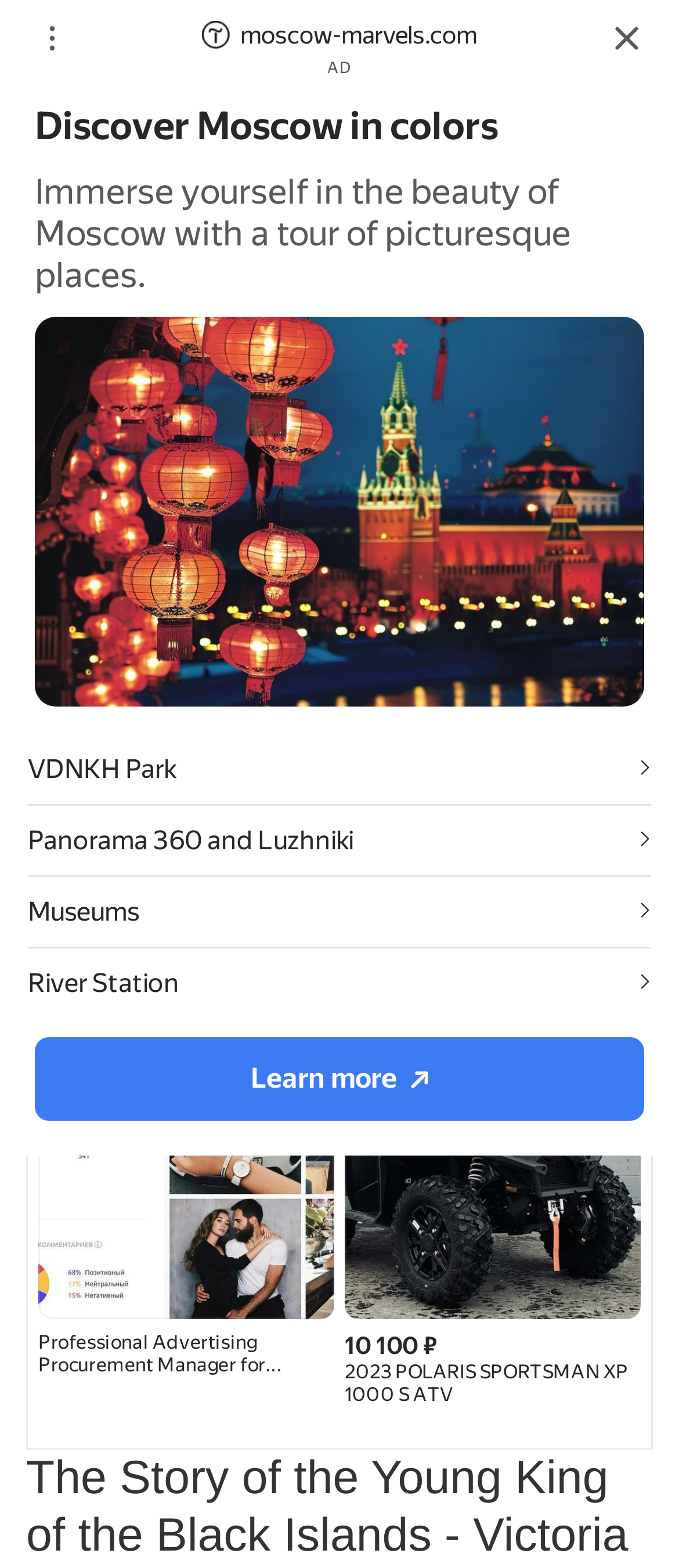Generate a thorough description of the webpage.

The webpage appears to be a literary website, specifically focused on the story "The Story of the Young King of the Black Islands" by Victoria Bradshaw. 

At the top left corner, there is a link to "Mega Word Play английский учить просто" accompanied by an image. Next to it, there are two links, "Войти" and "Регистрация", which are likely login and registration options. Below these links, there is a button labeled "Меню" and several links to different sections of the website, including "Главная", "Учебные материалы", and "Книги на английском". 

The "Книги на английском" section contains several links to books, along with images and descriptive text. There are also several advertisements scattered throughout this section, including links to software solutions, motocross products, and job postings. 

At the bottom of the page, there is a notice about the use of cookies, accompanied by a "Согласен" button. Above this notice, there are three images and a link to "moscow-marvels.com". 

On the right side of the page, there is a section dedicated to Moscow, with links to discover the city's beauty, immerse oneself in its picturesque places, and explore specific locations such as VDNKH Park, Panorama 360, and Museums. Each of these links is accompanied by an image. 

Overall, the webpage appears to be a mix of literary content, educational resources, and advertisements, with a focus on English language learning and Moscow tourism.